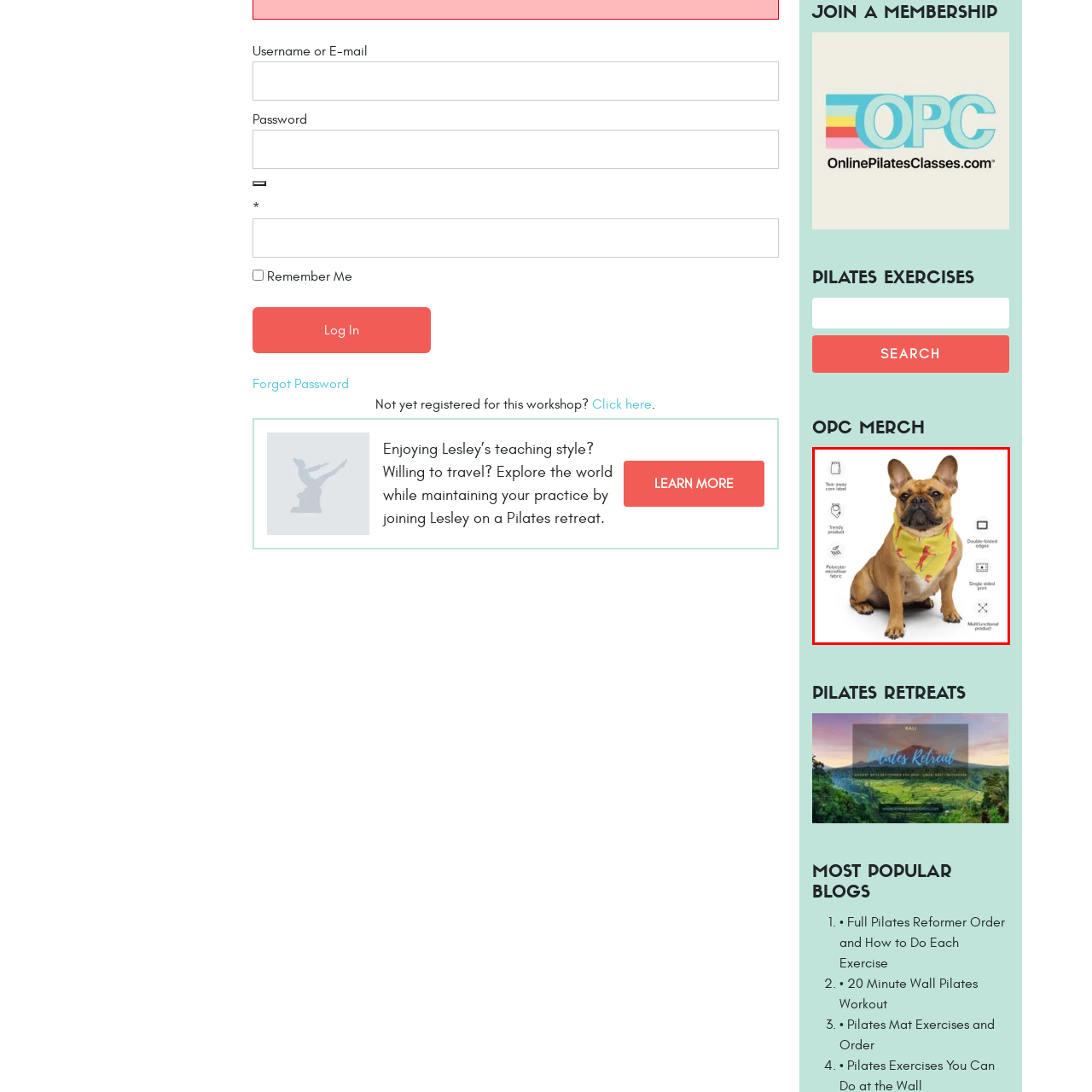Look at the image segment within the red box, What is the purpose of the tear-away care label? Give a brief response in one word or phrase.

Easy maintenance